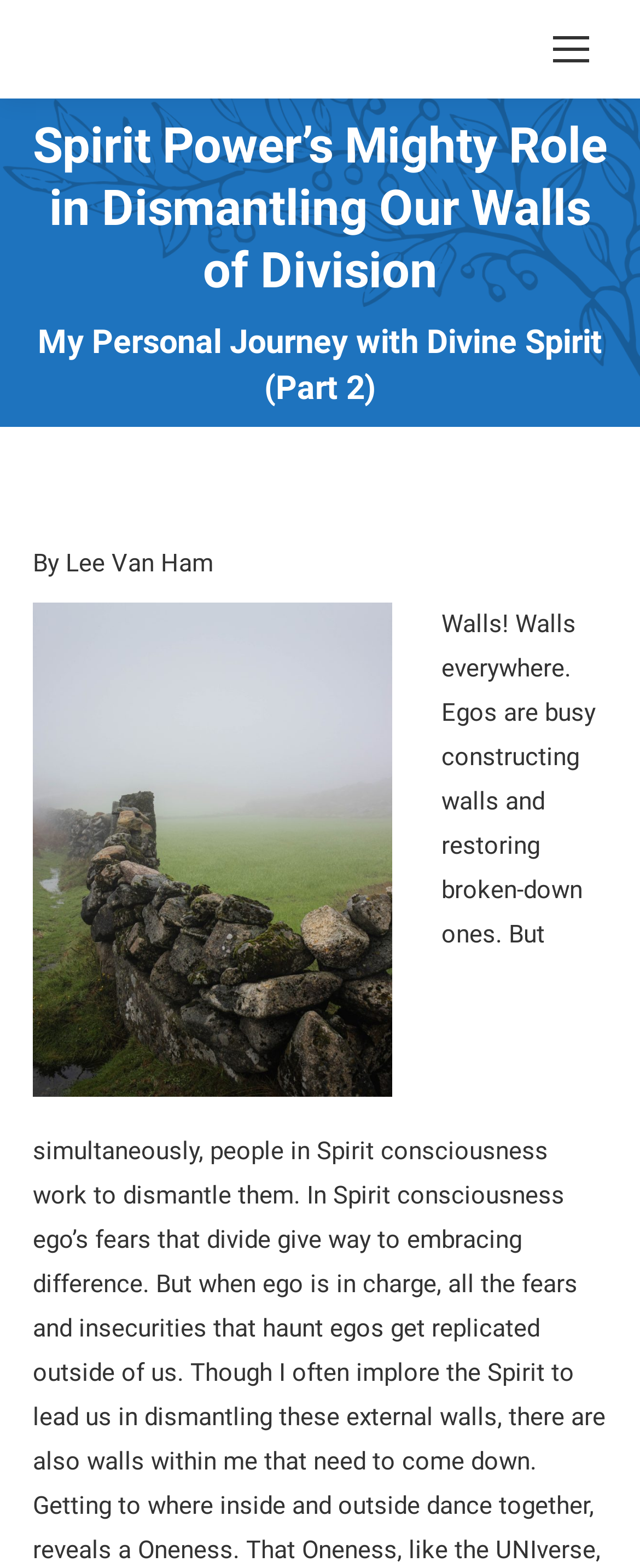Give a detailed explanation of the elements present on the webpage.

The webpage appears to be a blog post or article titled "Spirit Power’s Mighty Role in Dismantling Our Walls of Division - OneEarth Jubilee". At the top-right corner, there is a mobile menu icon. Below the title, there are two headings: "Spirit Power’s Mighty Role in Dismantling Our Walls of Division" and "My Personal Journey with Divine Spirit (Part 2)". 

To the right of these headings, there is a "You are here:" label, followed by the author's name, "By Lee Van Ham". At the bottom-right corner, there is a "Go to Top" link accompanied by a small image.